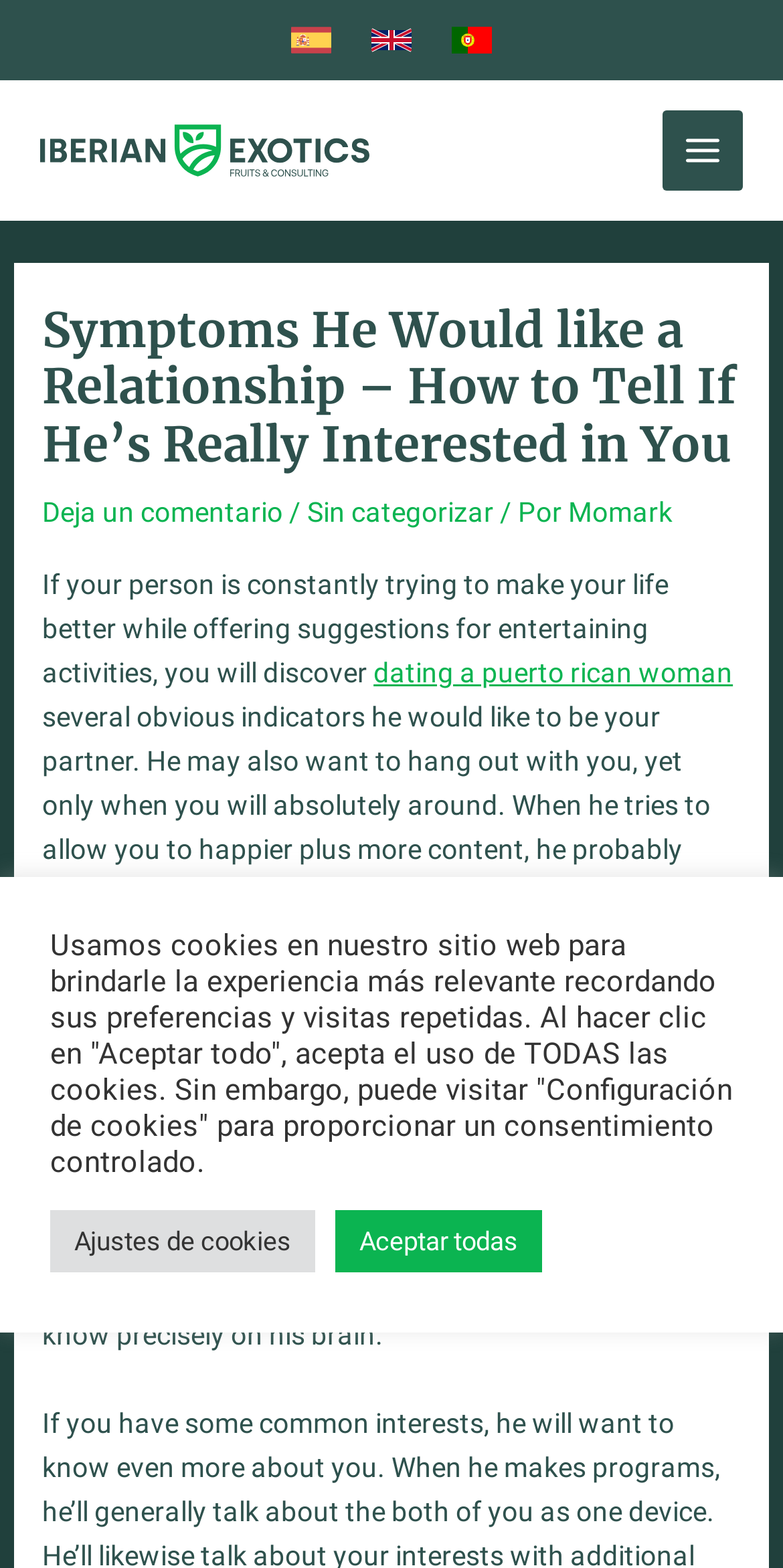Can you identify and provide the main heading of the webpage?

Symptoms He Would like a Relationship – How to Tell If He’s Really Interested in You